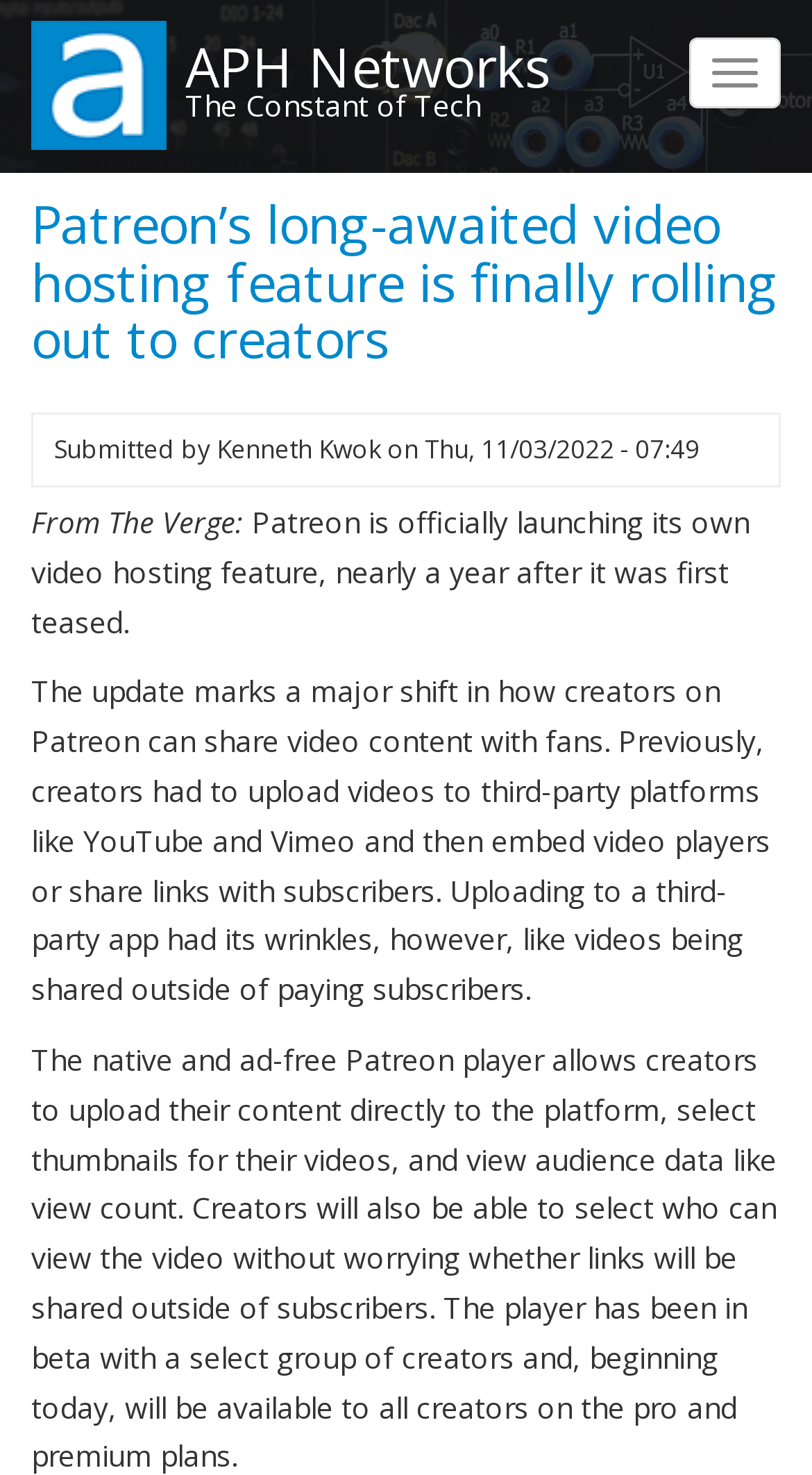What is the name of the website?
Using the image provided, answer with just one word or phrase.

APH Networks